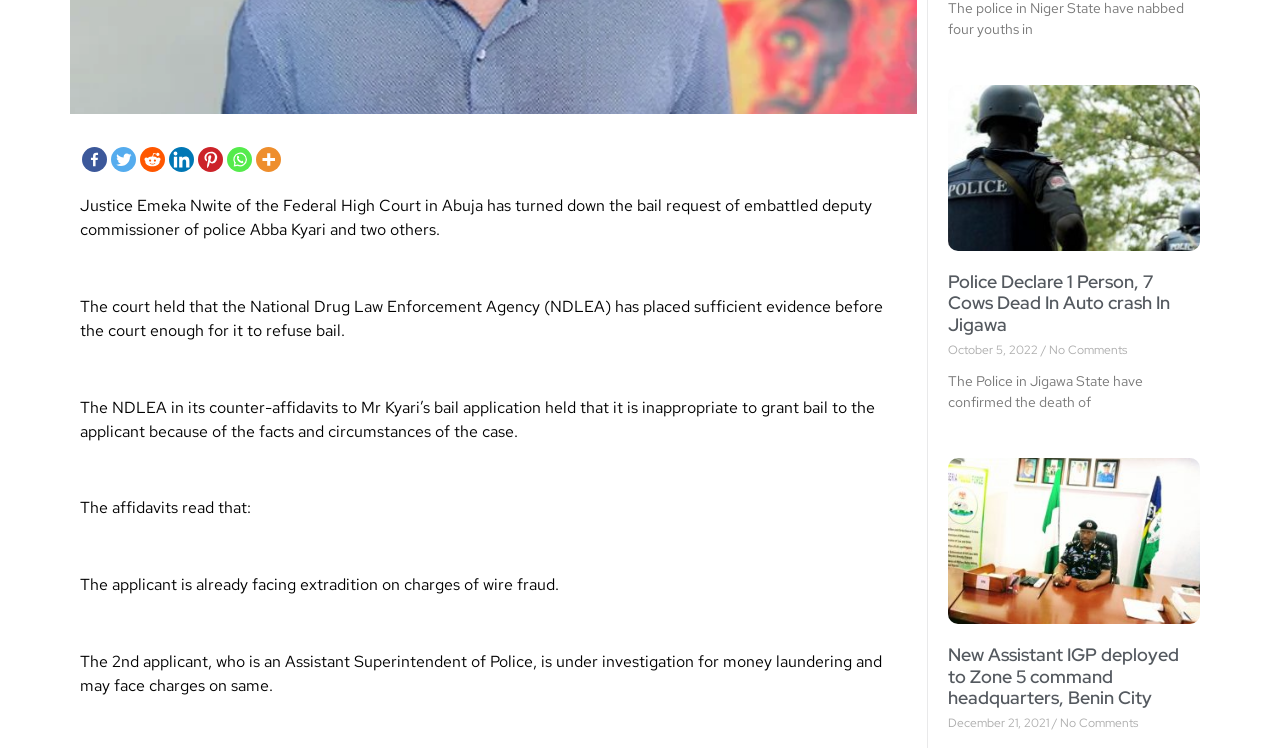Based on the element description "aria-label="Reddit" title="Reddit"", predict the bounding box coordinates of the UI element.

[0.109, 0.197, 0.129, 0.23]